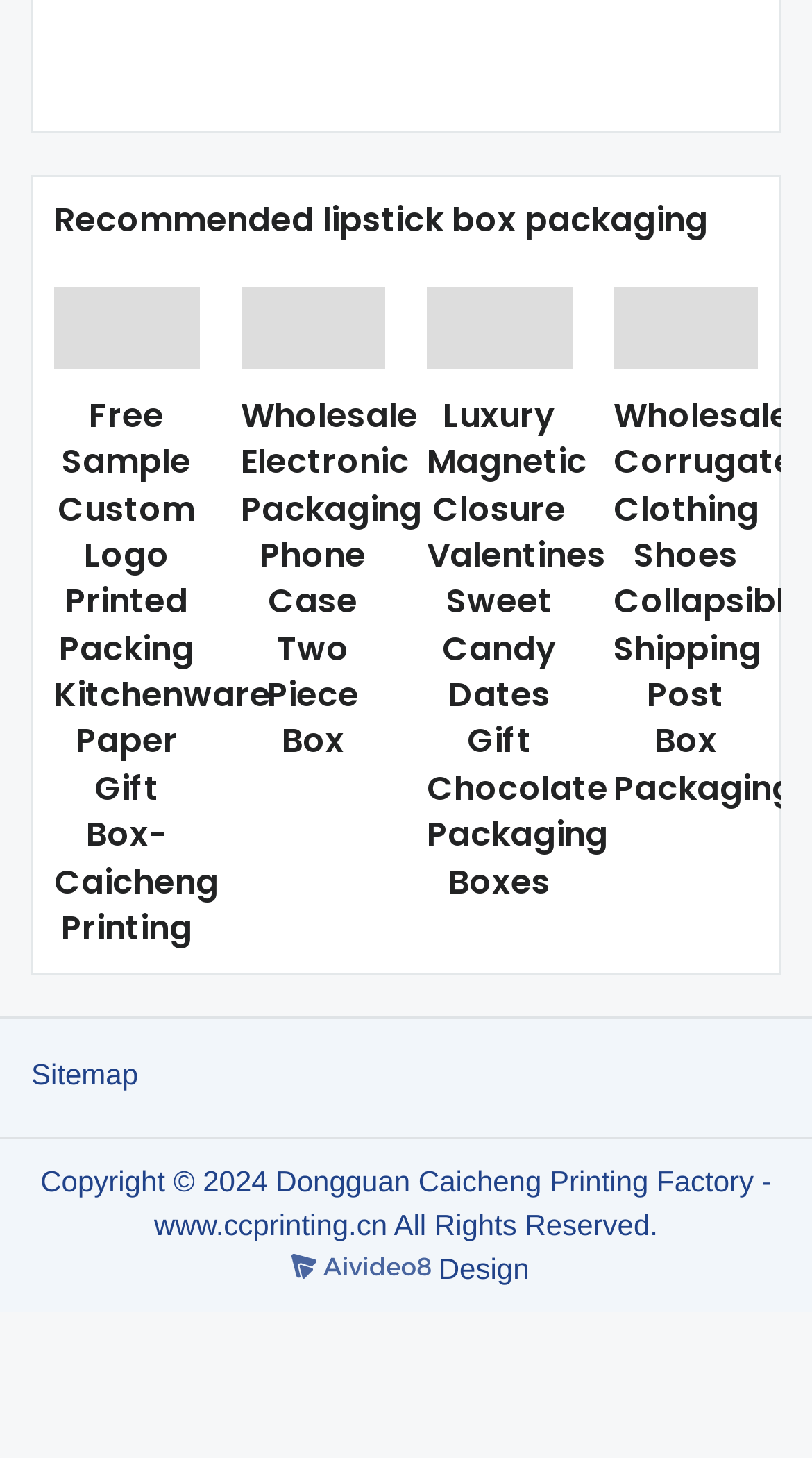Please answer the following question using a single word or phrase: 
What is the topic of the webpage?

Lipstick box packaging